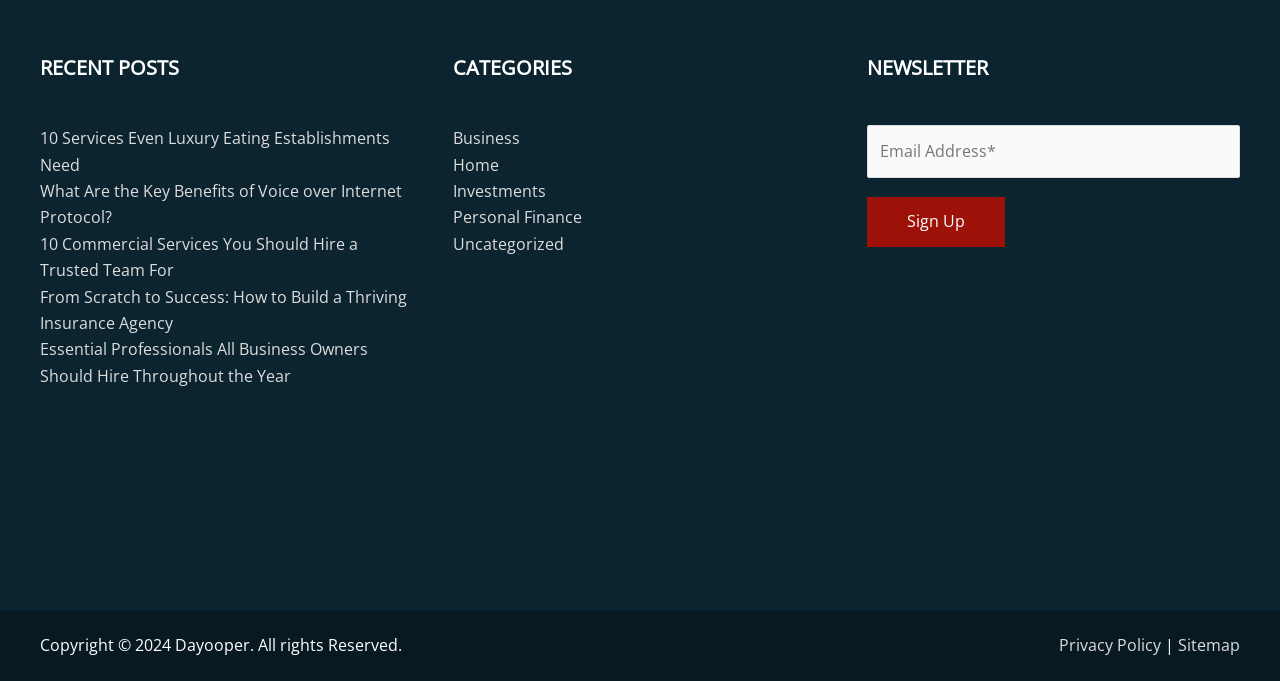Given the element description "Privacy Policy" in the screenshot, predict the bounding box coordinates of that UI element.

[0.827, 0.932, 0.91, 0.964]